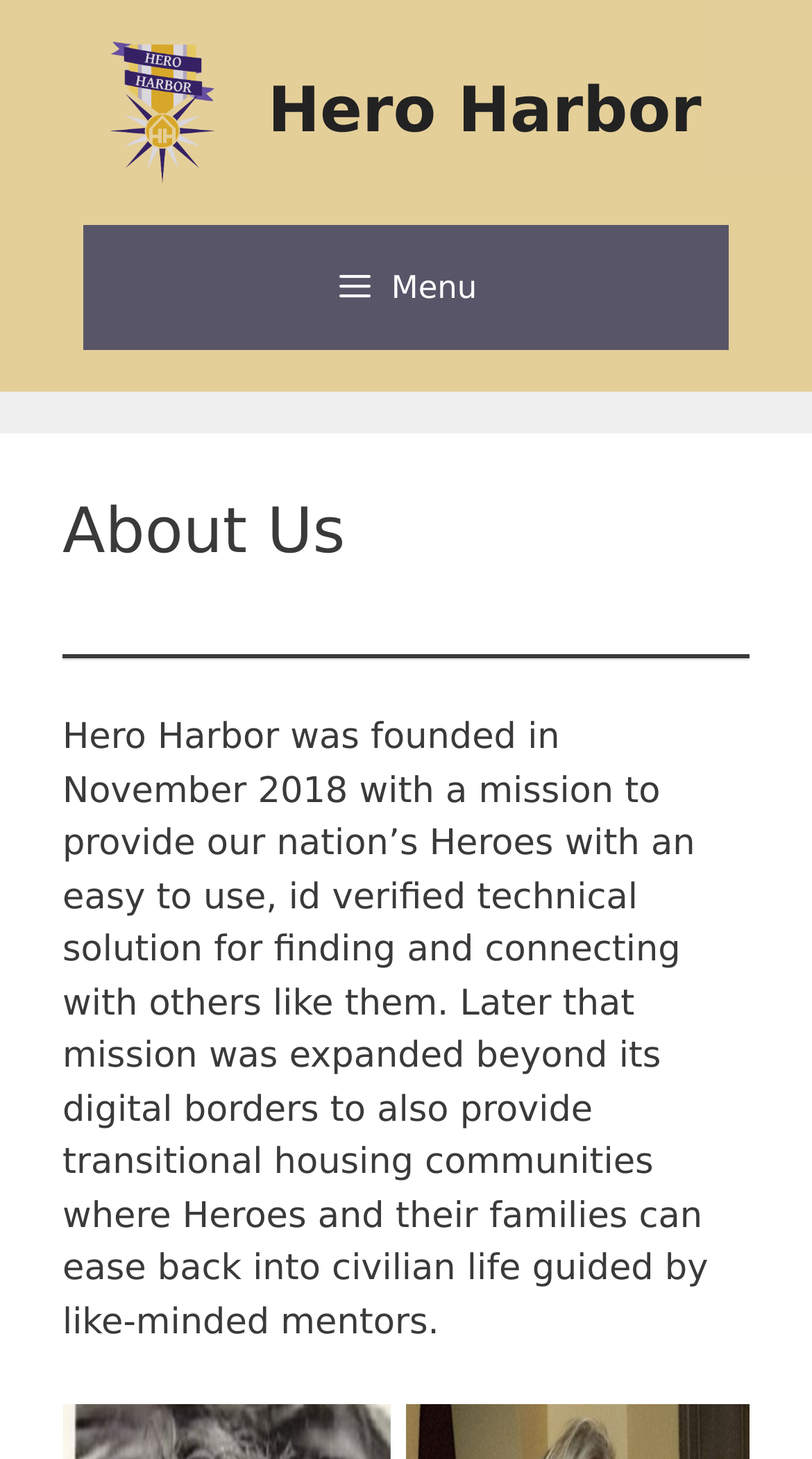Create a full and detailed caption for the entire webpage.

The webpage is about Hero Harbor, an organization founded in 2018 with a mission to provide technical solutions and transitional housing communities for heroes and their families. 

At the top of the page, there is a banner that spans the entire width, containing a link to the Hero Harbor website and an image of the Hero Harbor logo. Below the banner, there is a navigation menu on the left side, which can be expanded by clicking a button with a menu icon. 

To the right of the navigation menu, there is a header section that takes up most of the page's width. This section contains a heading that reads "About Us" and a horizontal separator line below it. 

Below the header section, there is a block of text that summarizes the mission and purpose of Hero Harbor. This text is positioned near the top of the page, above the midpoint, and takes up most of the page's width.